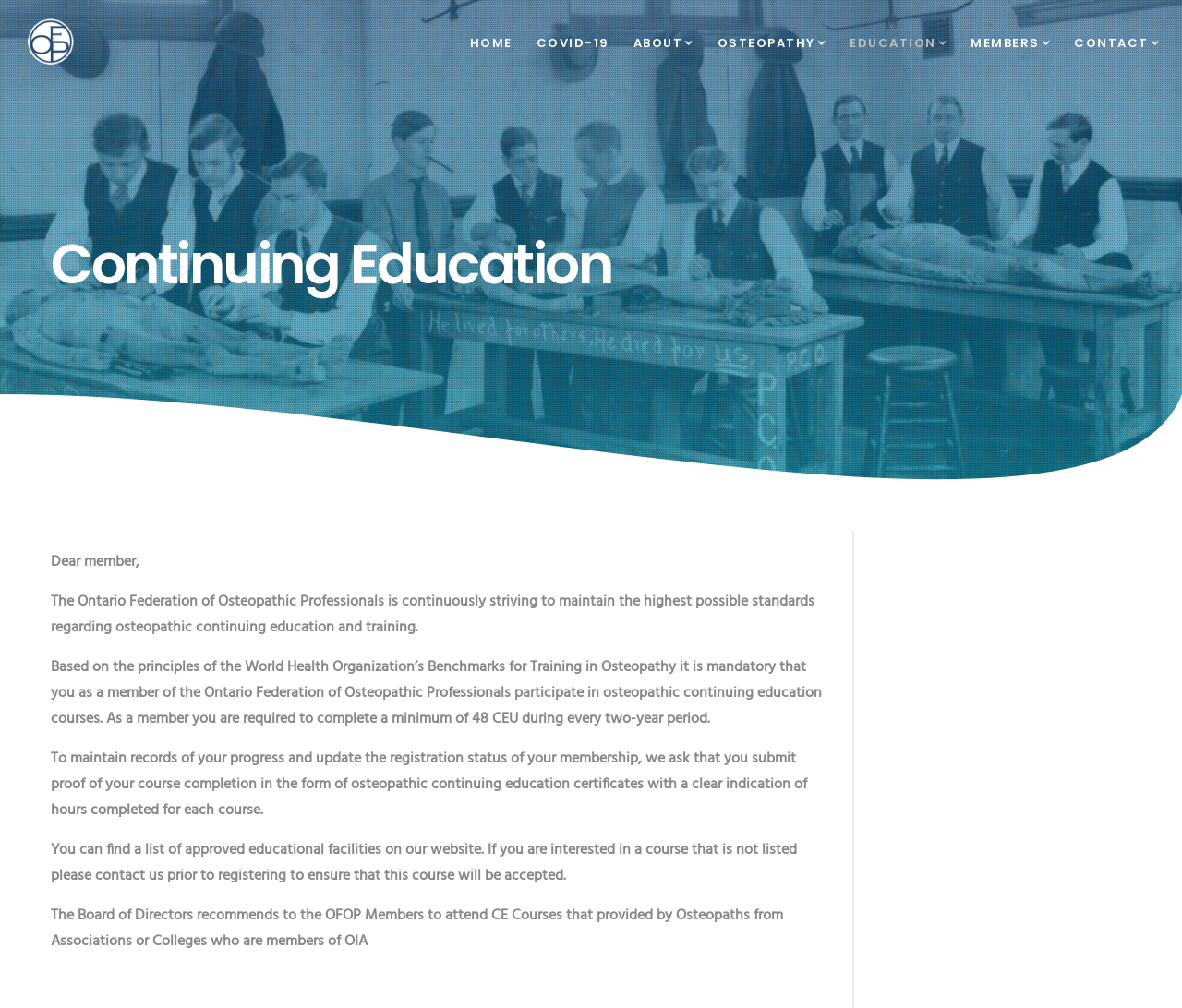Who recommends attending CE Courses provided by Osteopaths from Associations or Colleges?
Give a detailed and exhaustive answer to the question.

According to the webpage, the Board of Directors recommends to the OFOP Members to attend CE Courses that are provided by Osteopaths from Associations or Colleges who are members of OIA.